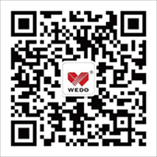Refer to the screenshot and give an in-depth answer to this question: What happens when the QR code is scanned?

Scanning the QR code will connect users to WEDO's digital presence, providing them with ongoing updates and engaging content, as it is intended for users to follow or access the WeChat public account associated with WEDO.